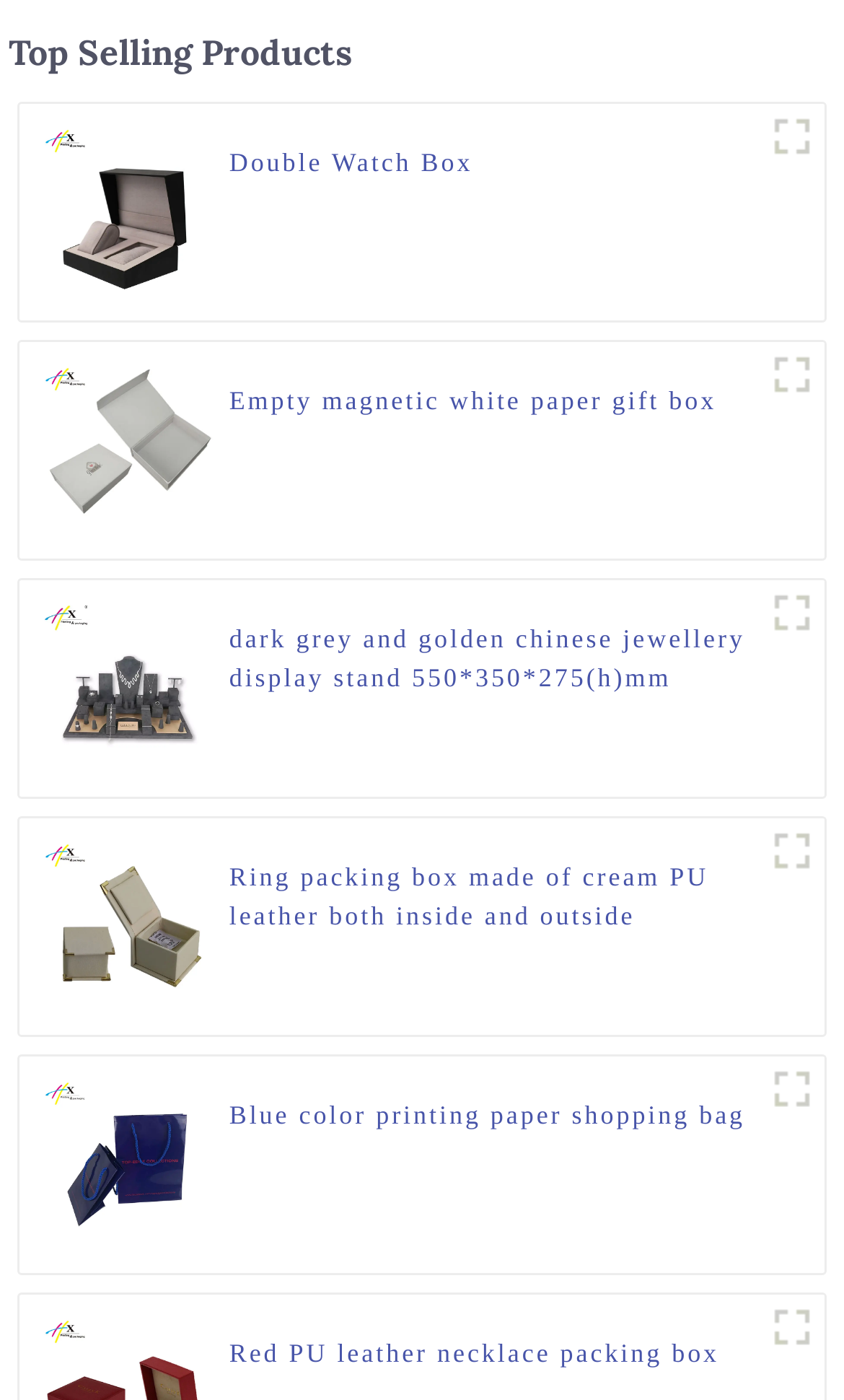Can you find the bounding box coordinates for the UI element given this description: "title="JZ547 有参数""? Provide the coordinates as four float numbers between 0 and 1: [left, top, right, bottom].

[0.9, 0.414, 0.977, 0.461]